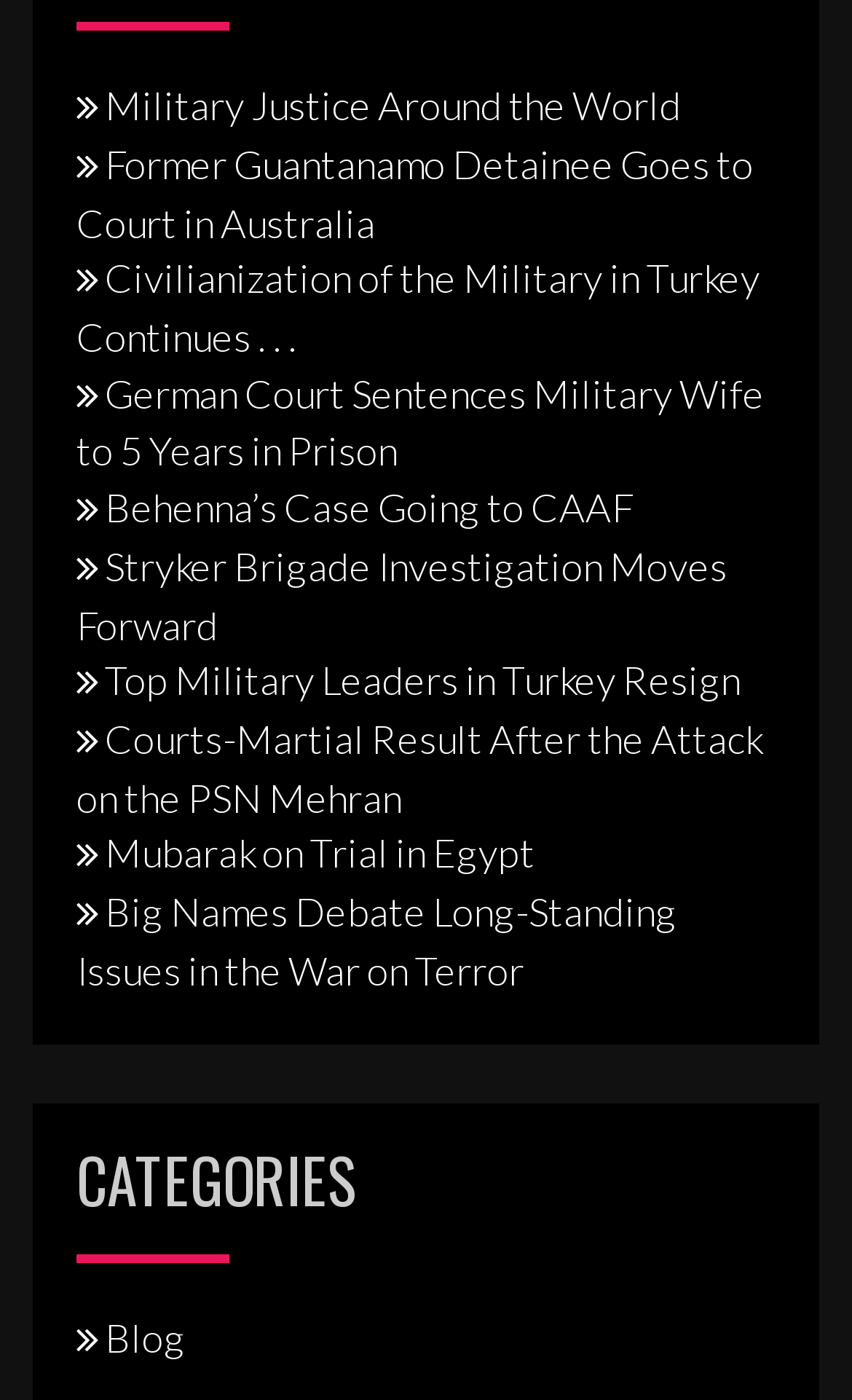Please provide a brief answer to the following inquiry using a single word or phrase:
Is there a heading on the page?

Yes